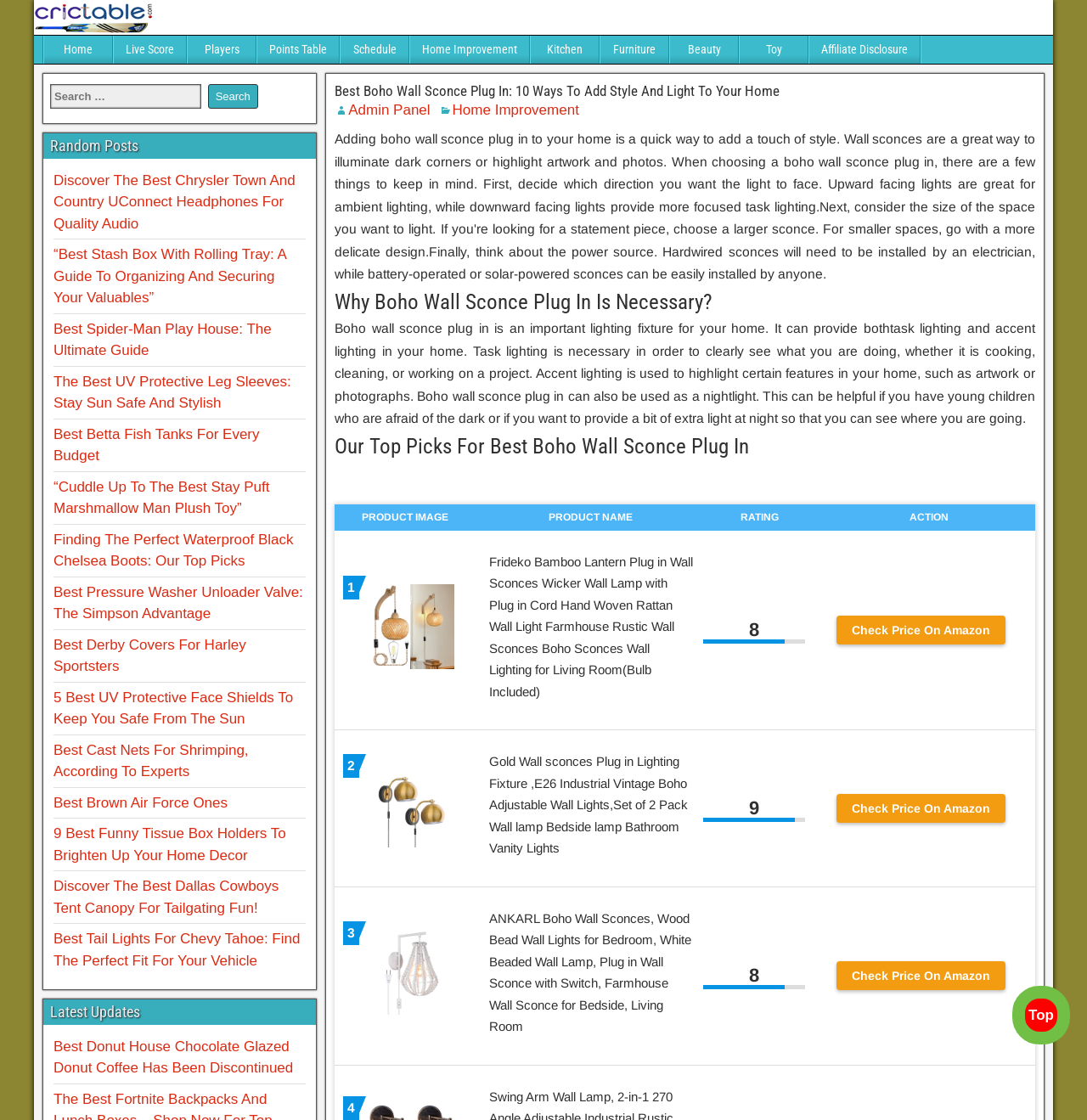Highlight the bounding box coordinates of the element that should be clicked to carry out the following instruction: "Read the 'Why Boho Wall Sconce Plug In Is Necessary?' article". The coordinates must be given as four float numbers ranging from 0 to 1, i.e., [left, top, right, bottom].

[0.308, 0.255, 0.952, 0.284]